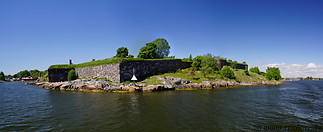Respond to the question below with a concise word or phrase:
Has nature reclaimed some parts of the fort?

Yes